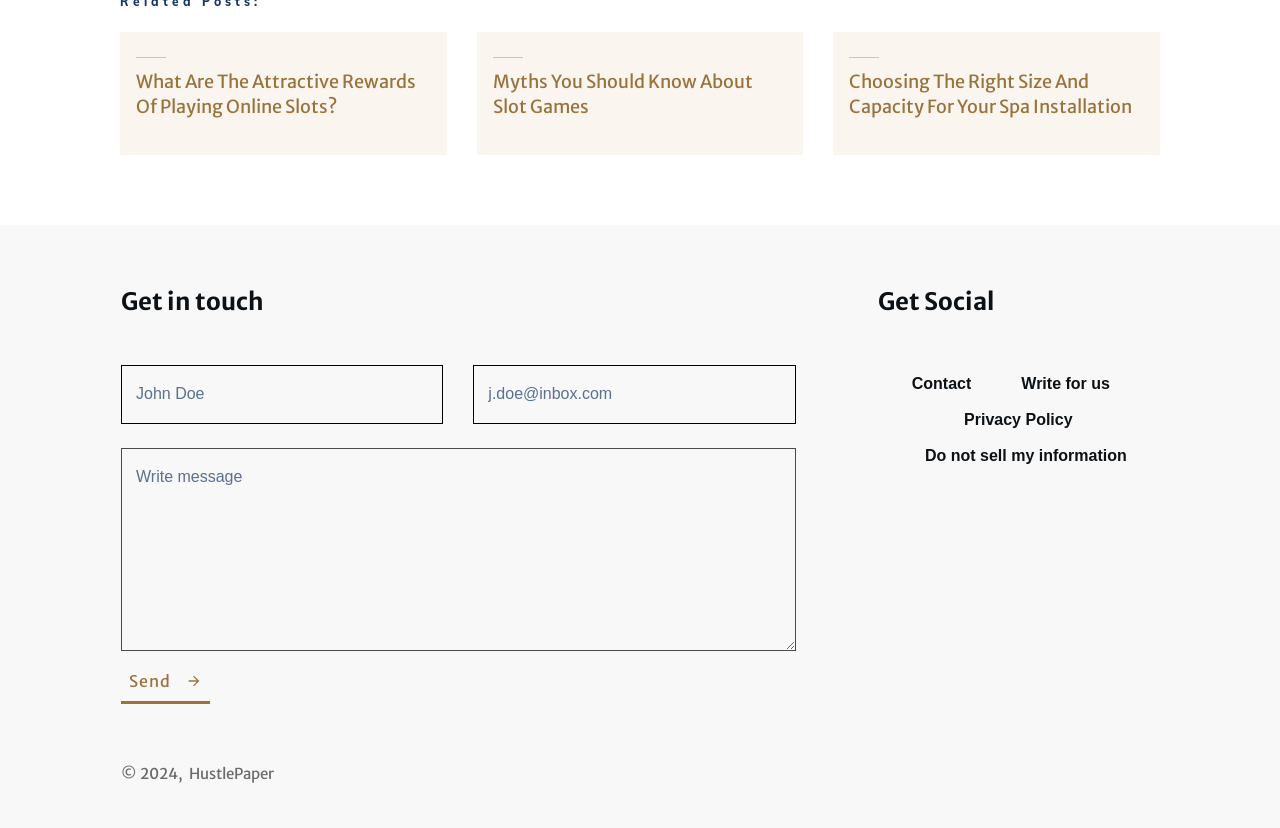Locate the coordinates of the bounding box for the clickable region that fulfills this instruction: "Click on 'What Are The Attractive Rewards Of Playing Online Slots?'".

[0.106, 0.084, 0.325, 0.142]